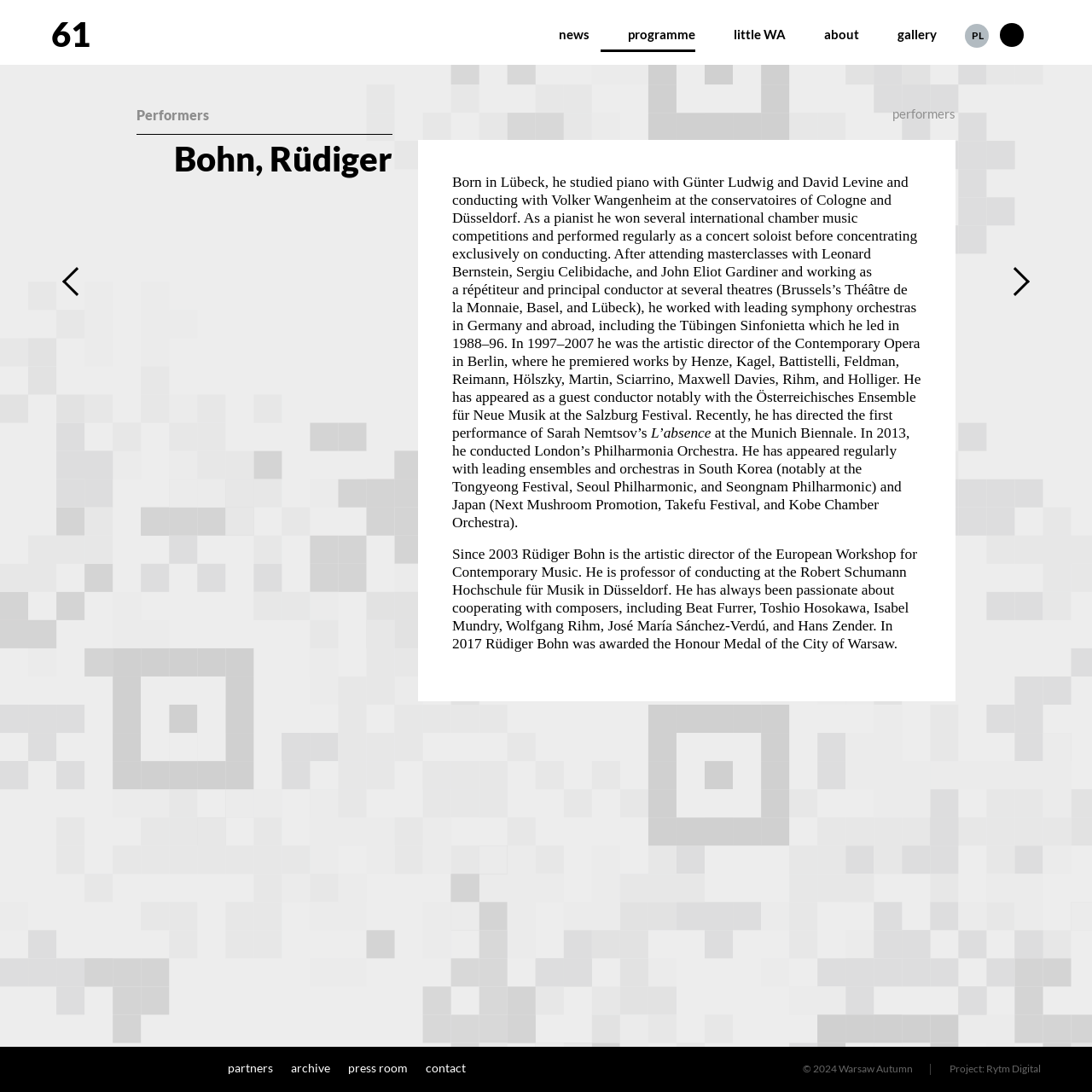Identify the bounding box coordinates for the UI element described as follows: "pl". Ensure the coordinates are four float numbers between 0 and 1, formatted as [left, top, right, bottom].

[0.884, 0.001, 0.905, 0.052]